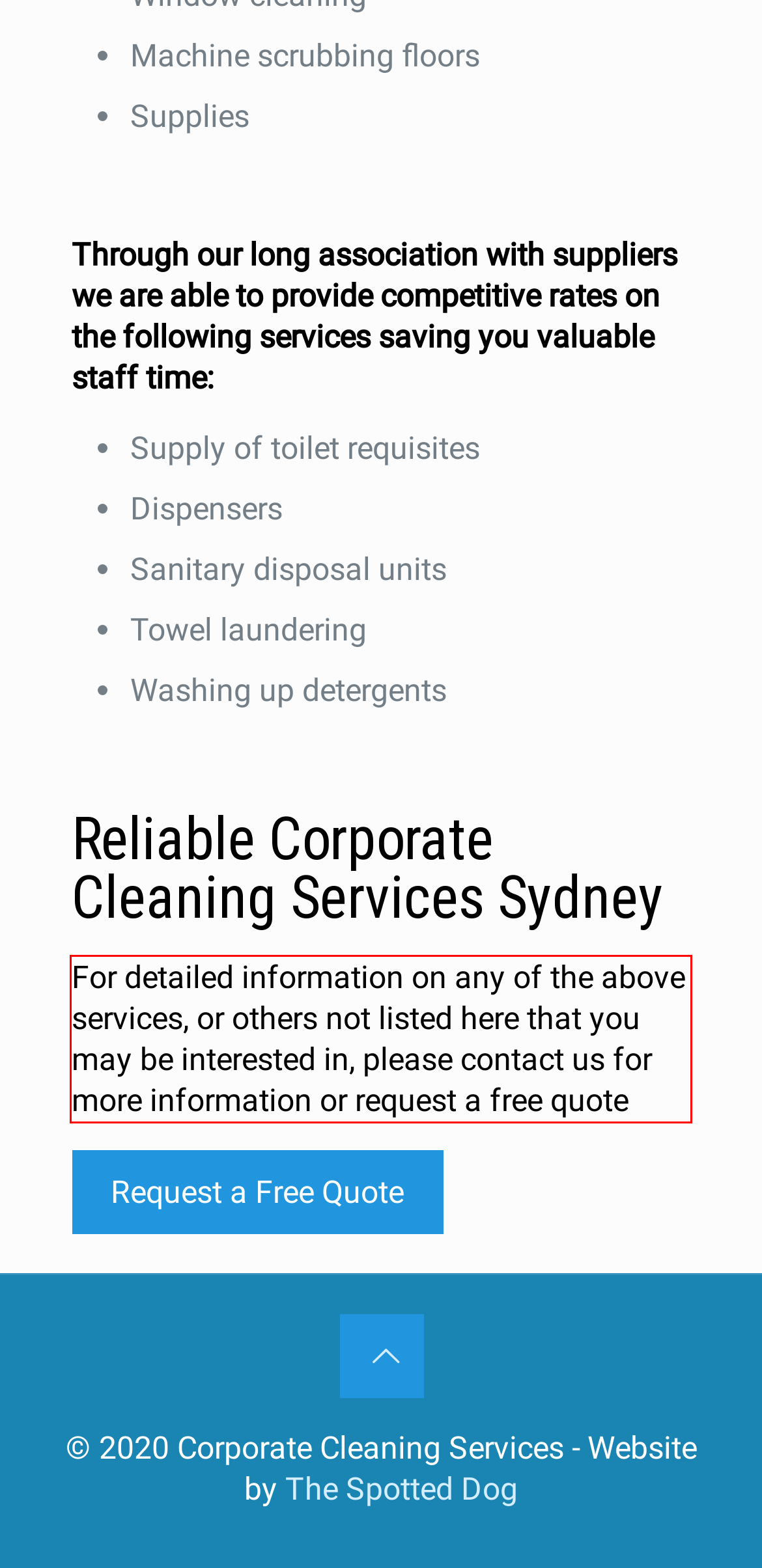Identify the text inside the red bounding box on the provided webpage screenshot by performing OCR.

For detailed information on any of the above services, or others not listed here that you may be interested in, please contact us for more information or request a free quote